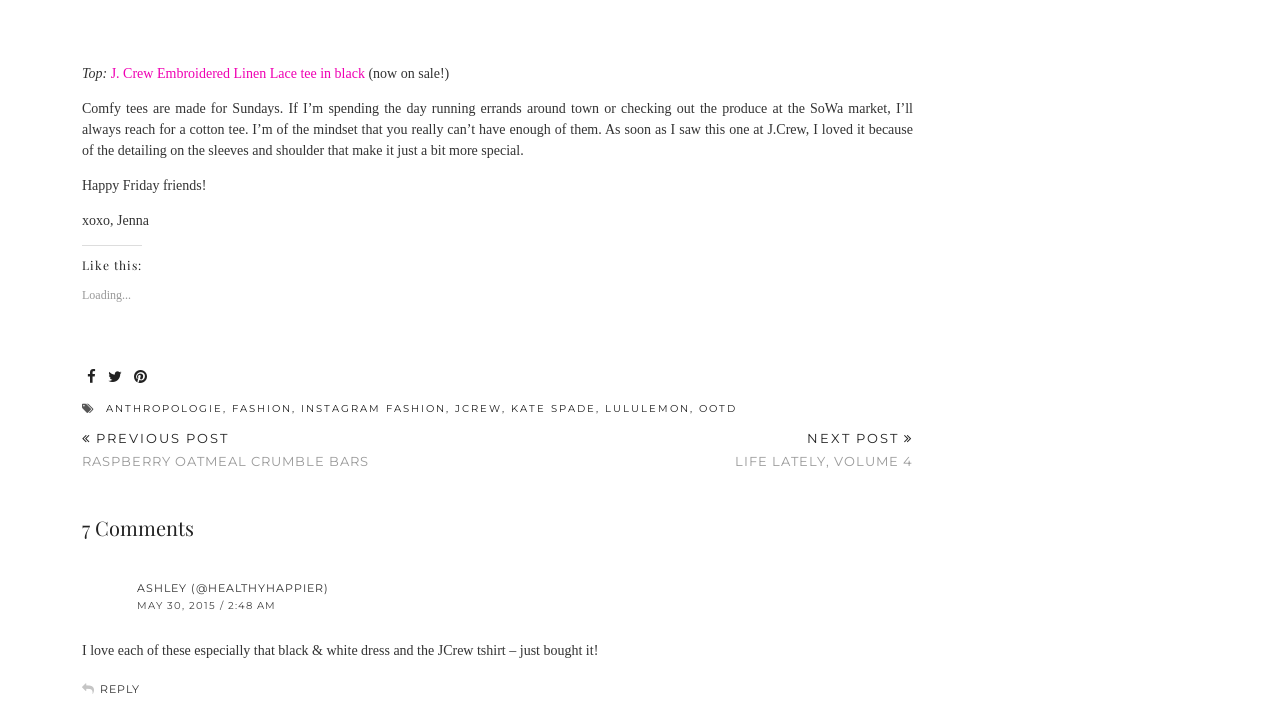Pinpoint the bounding box coordinates of the clickable element needed to complete the instruction: "Read the previous post". The coordinates should be provided as four float numbers between 0 and 1: [left, top, right, bottom].

[0.064, 0.586, 0.288, 0.684]